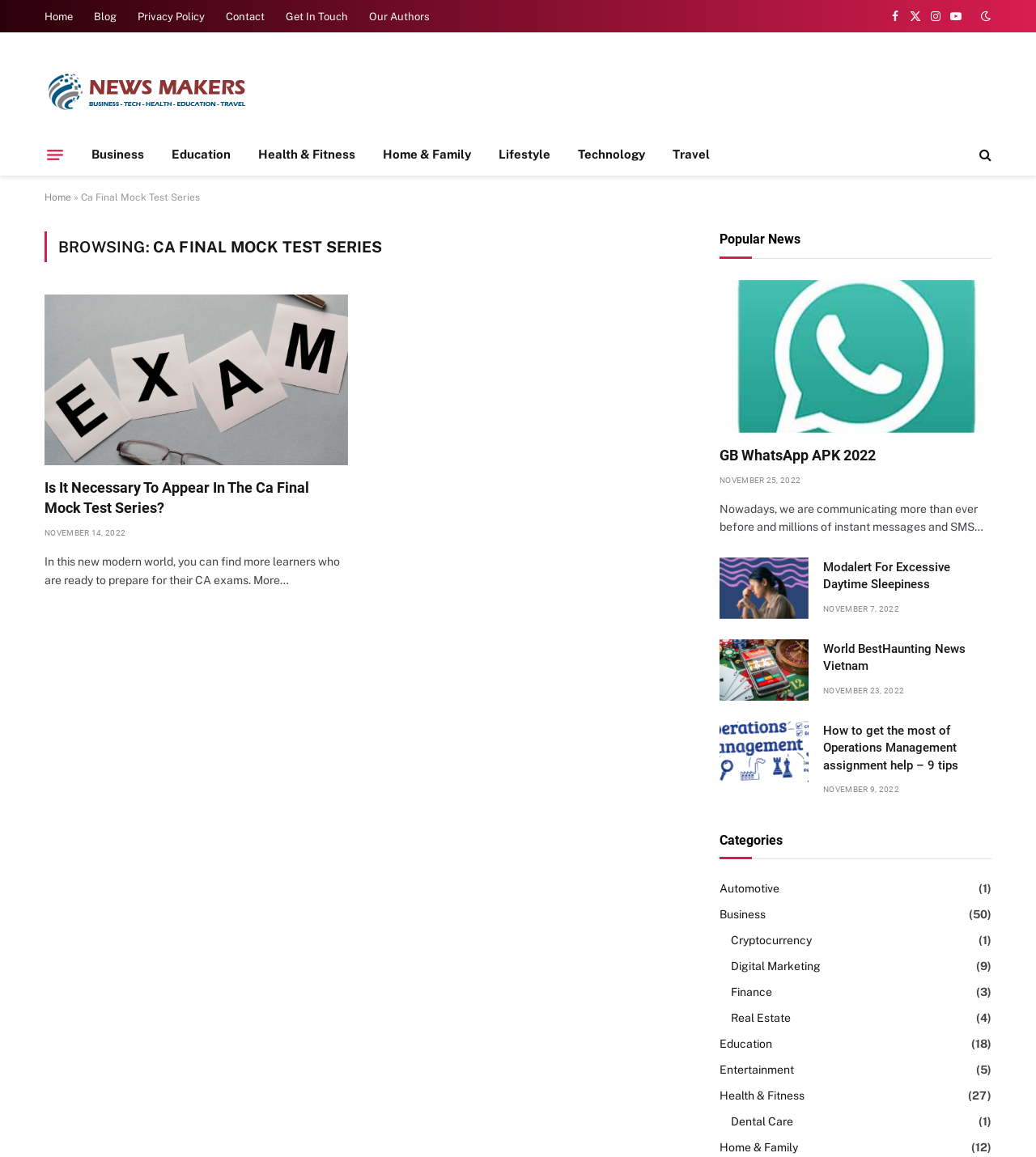Identify the bounding box coordinates of the element that should be clicked to fulfill this task: "Click on the 'Business' category". The coordinates should be provided as four float numbers between 0 and 1, i.e., [left, top, right, bottom].

[0.695, 0.783, 0.739, 0.798]